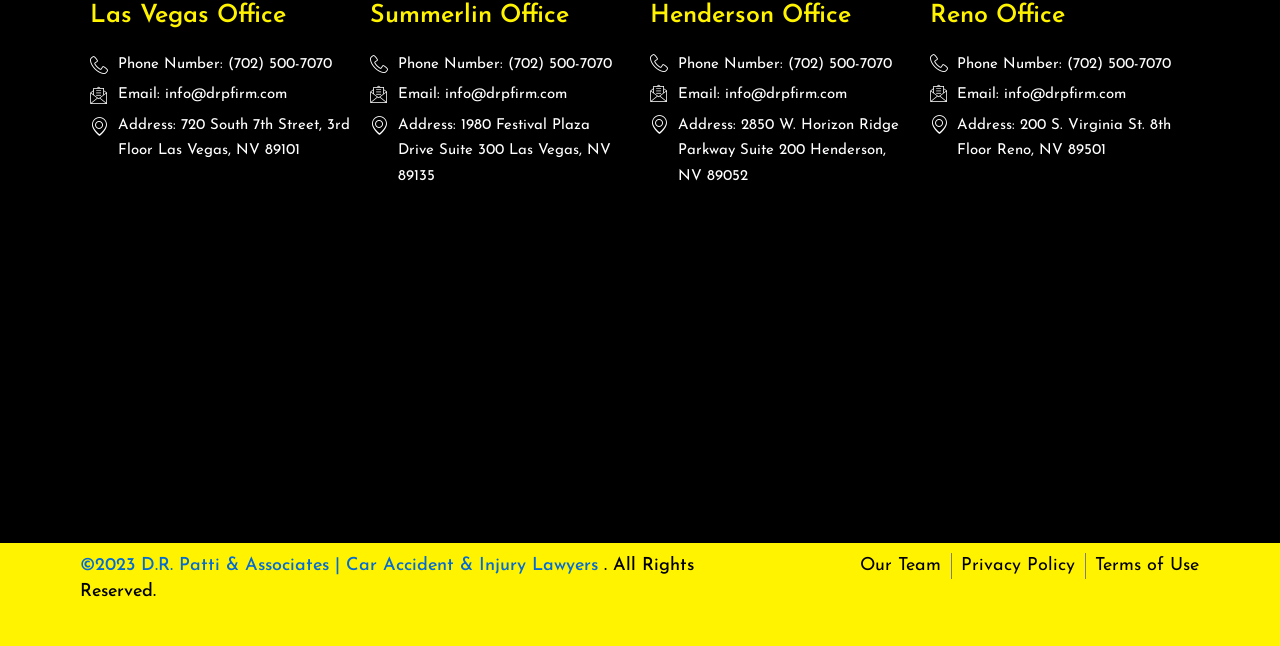What is the copyright year of the law firm's website?
Please provide a detailed and thorough answer to the question.

I found the copyright year by looking at the link element with the text '©2023 D.R. Patti & Associates | Car Accident & Injury Lawyers' at the bottom of the webpage.